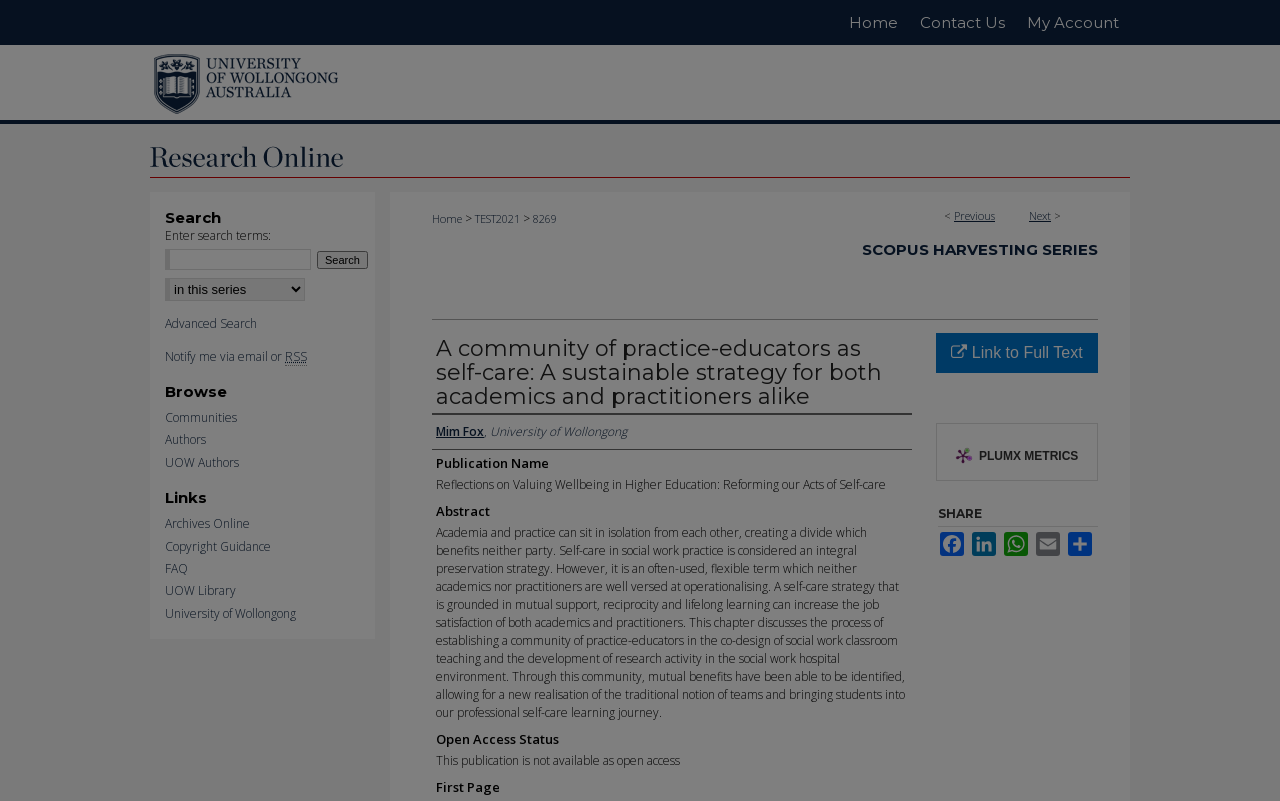Please identify the bounding box coordinates of the element that needs to be clicked to execute the following command: "Browse communities". Provide the bounding box using four float numbers between 0 and 1, formatted as [left, top, right, bottom].

[0.129, 0.513, 0.305, 0.531]